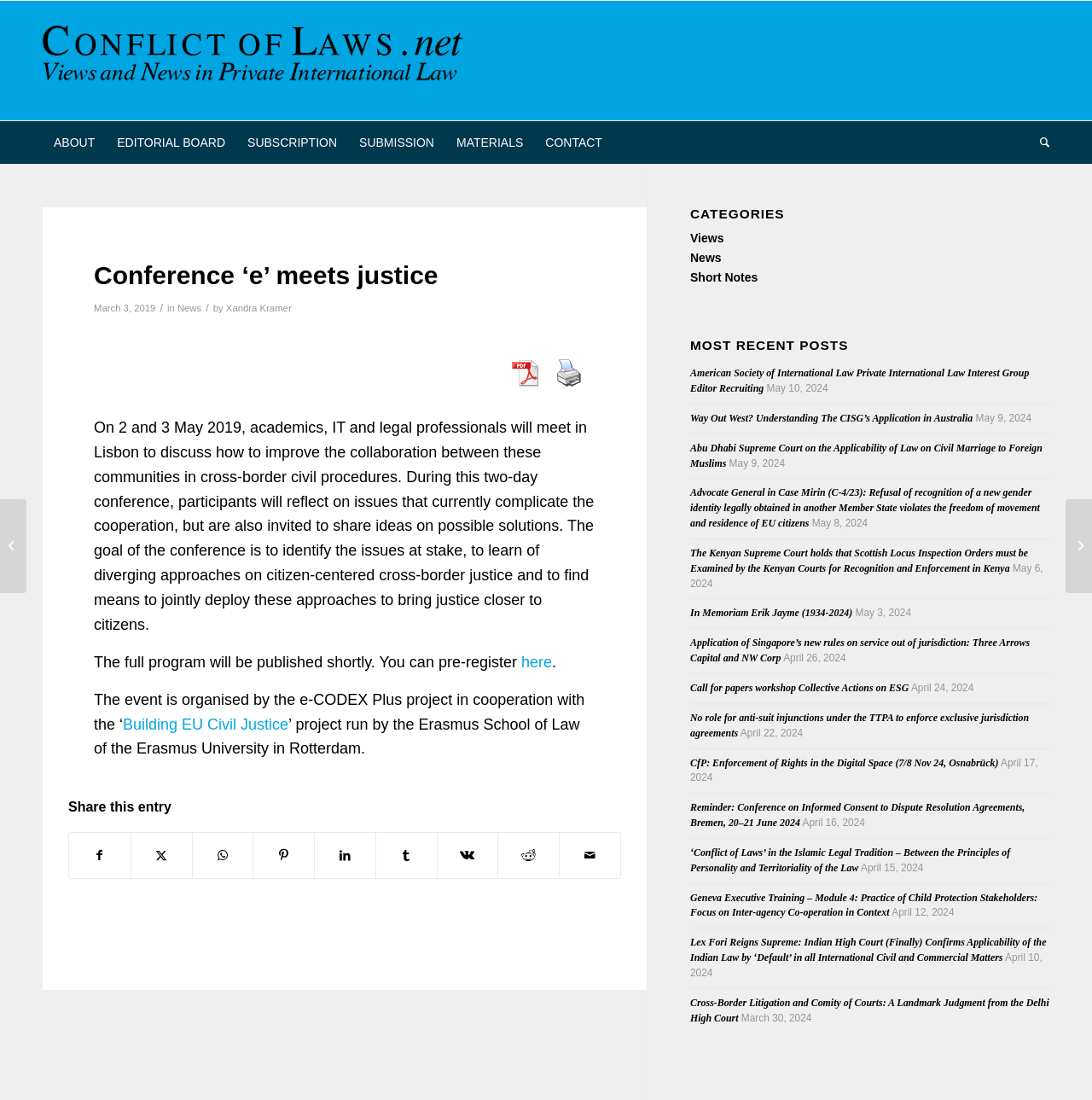Using the webpage screenshot, find the UI element described by In Memoriam Erik Jayme (1934-2024). Provide the bounding box coordinates in the format (top-left x, top-left y, bottom-right x, bottom-right y), ensuring all values are floating point numbers between 0 and 1.

[0.632, 0.552, 0.781, 0.563]